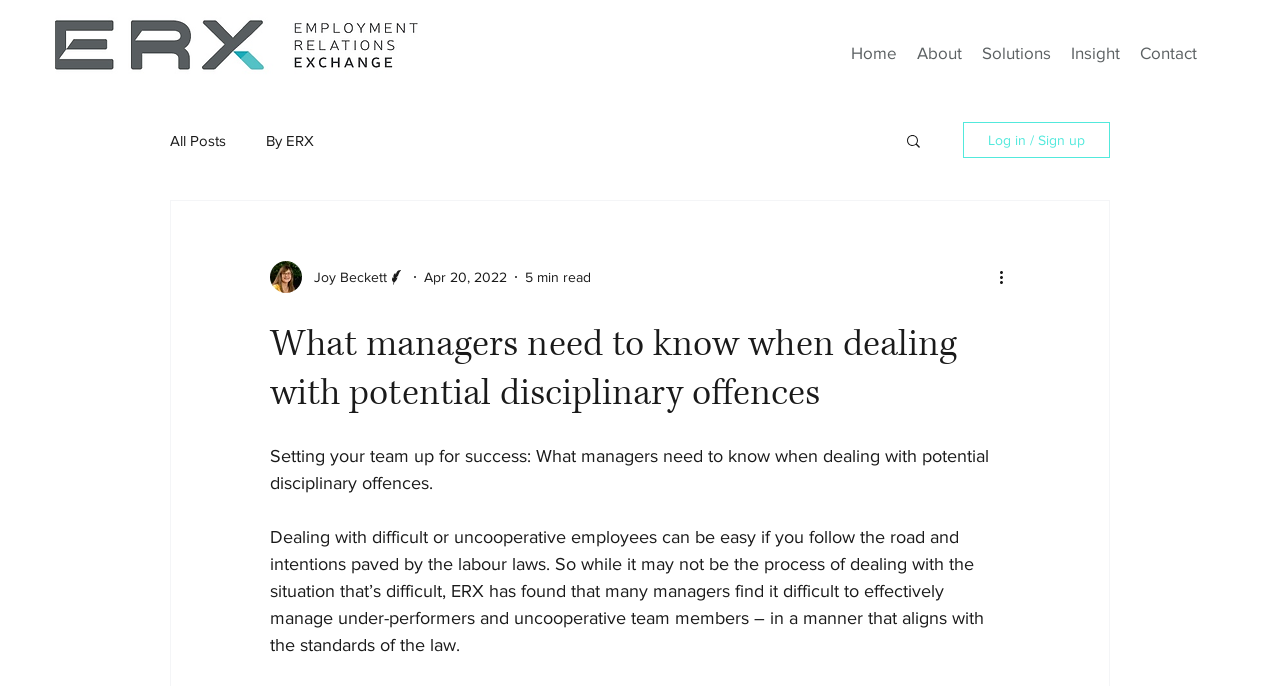Determine the bounding box coordinates of the area to click in order to meet this instruction: "Go to Home page".

[0.657, 0.034, 0.709, 0.121]